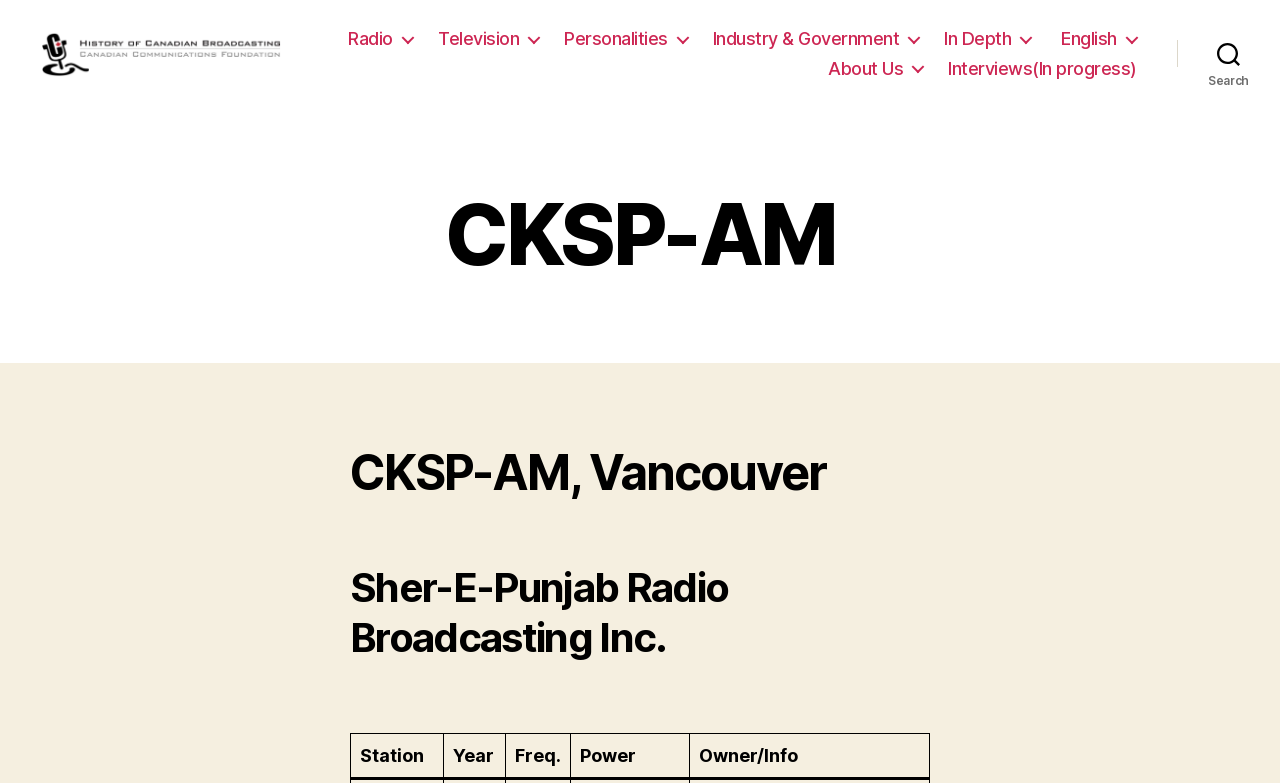What is the bounding box coordinate of the 'Search' button?
Using the image, provide a concise answer in one word or a short phrase.

[0.92, 0.047, 1.0, 0.103]